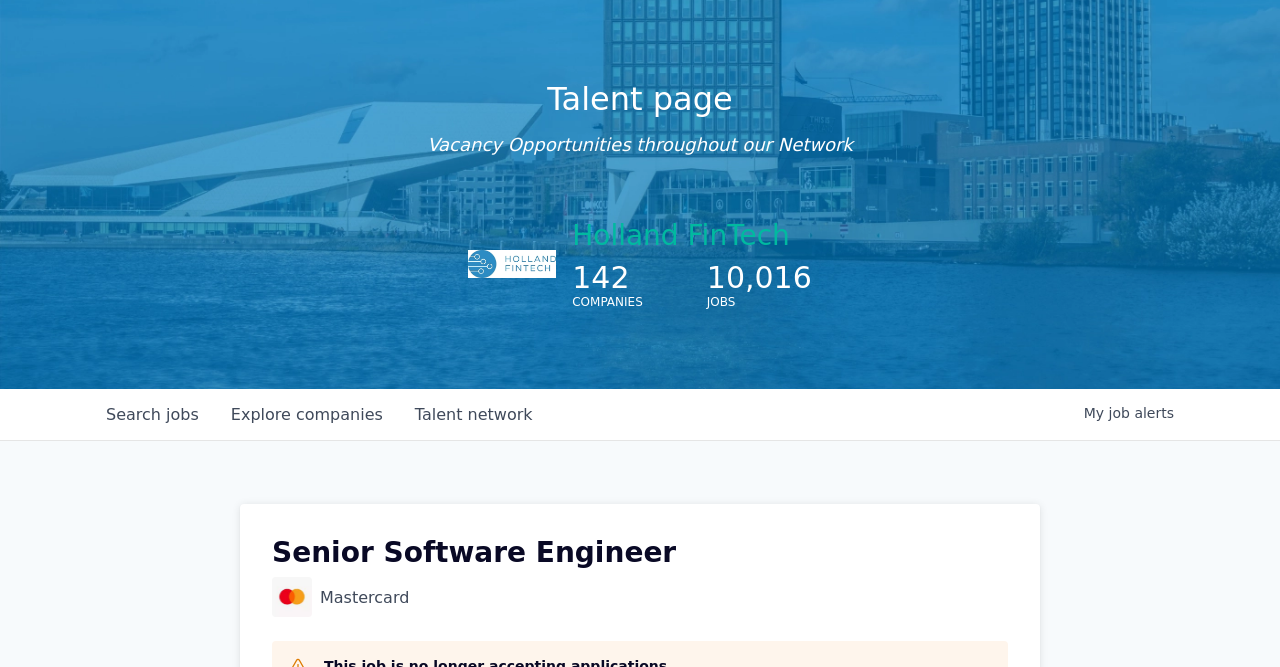How many jobs are available in the network?
Can you offer a detailed and complete answer to this question?

I found the answer by looking at the text '10,016' which is located next to the text 'JOBS' on the webpage, indicating that there are 10,016 jobs available in the network.